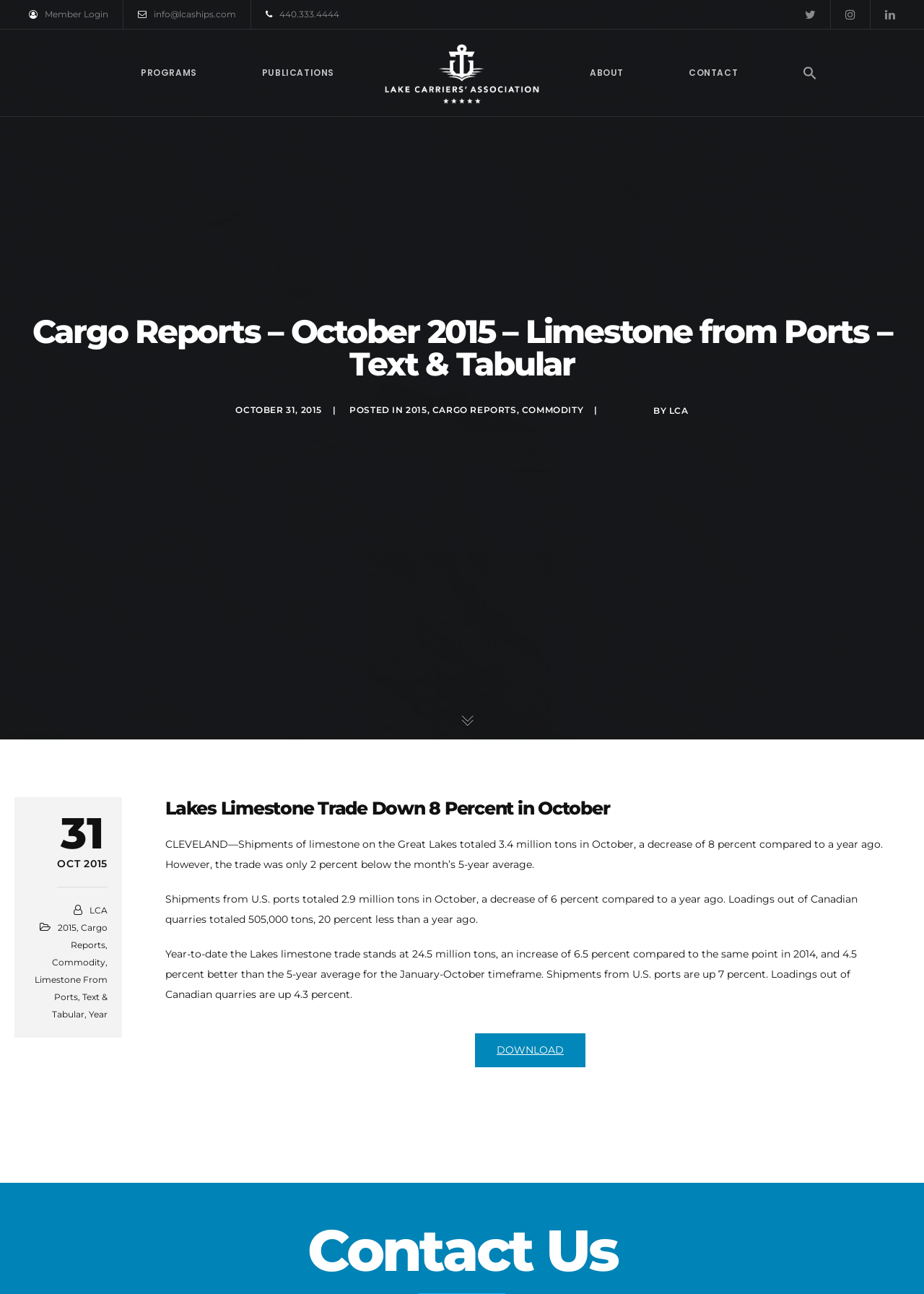What is the name of the association?
Please give a well-detailed answer to the question.

I found the answer by looking at the top-left corner of the webpage, where there is a link with the text 'Lake Carriers' Association'. This link is likely to be the name of the association.